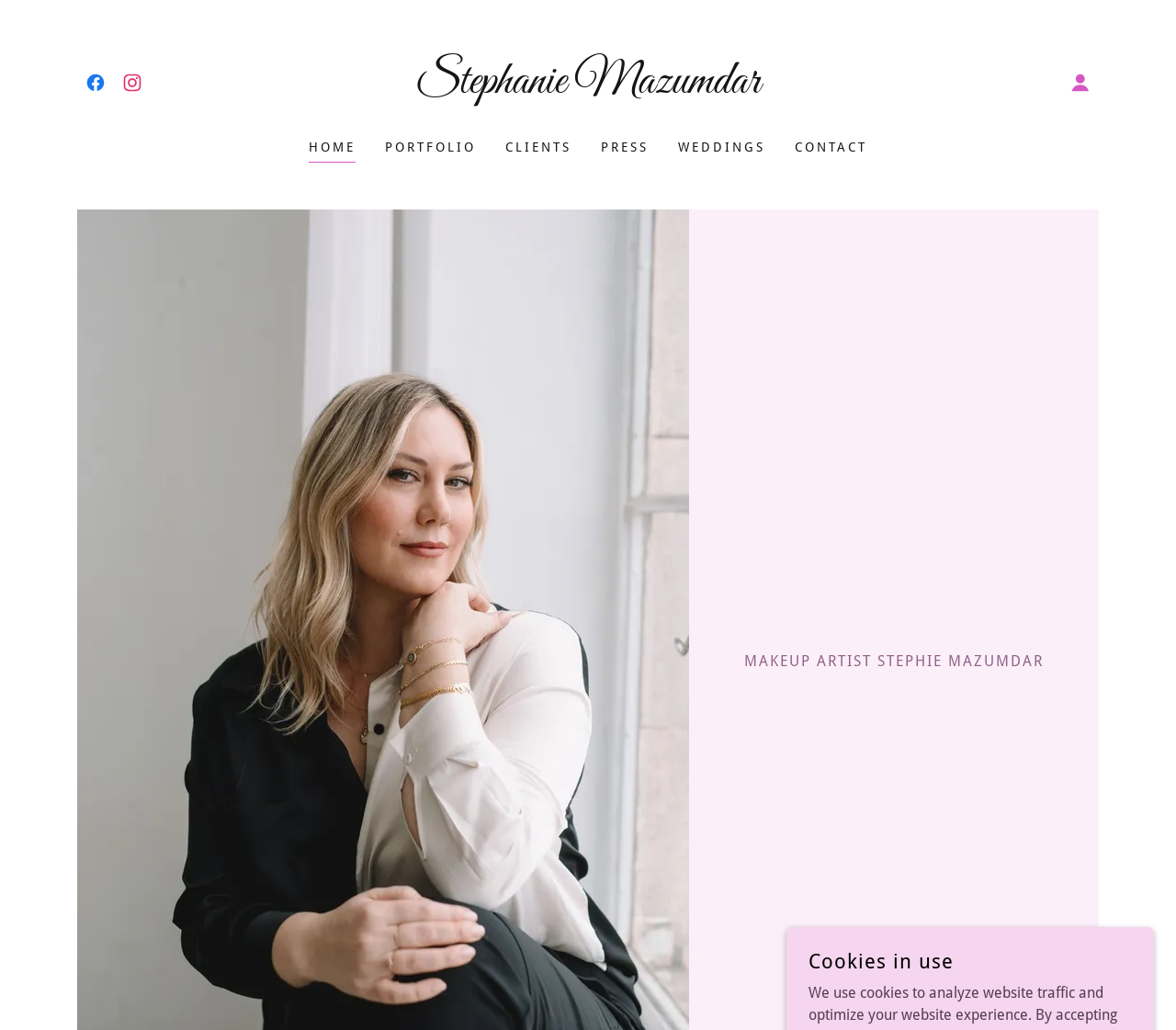Please answer the following query using a single word or phrase: 
What is the last menu item in the navigation bar?

CONTACT